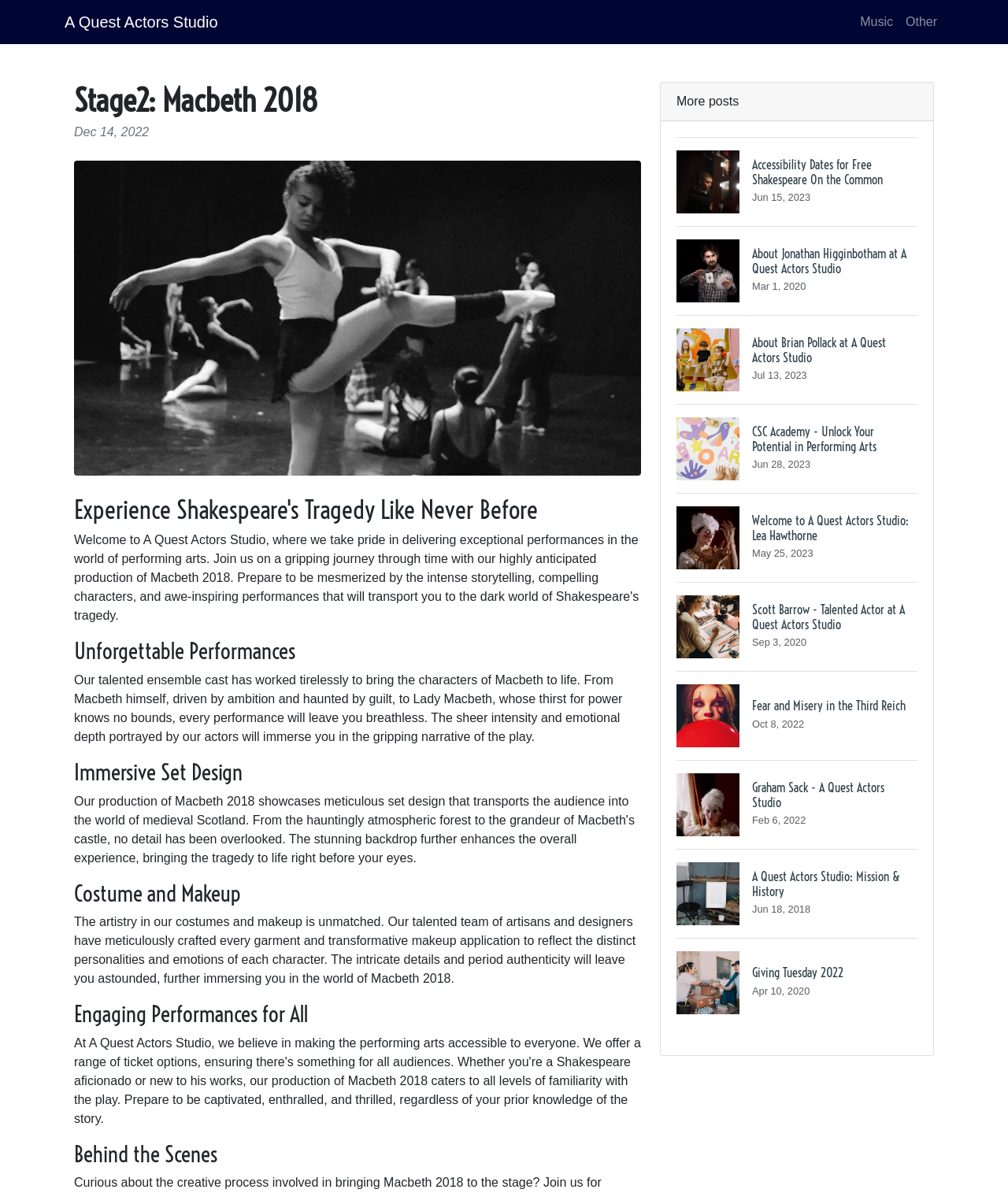Extract the main headline from the webpage and generate its text.

Stage2: Macbeth 2018